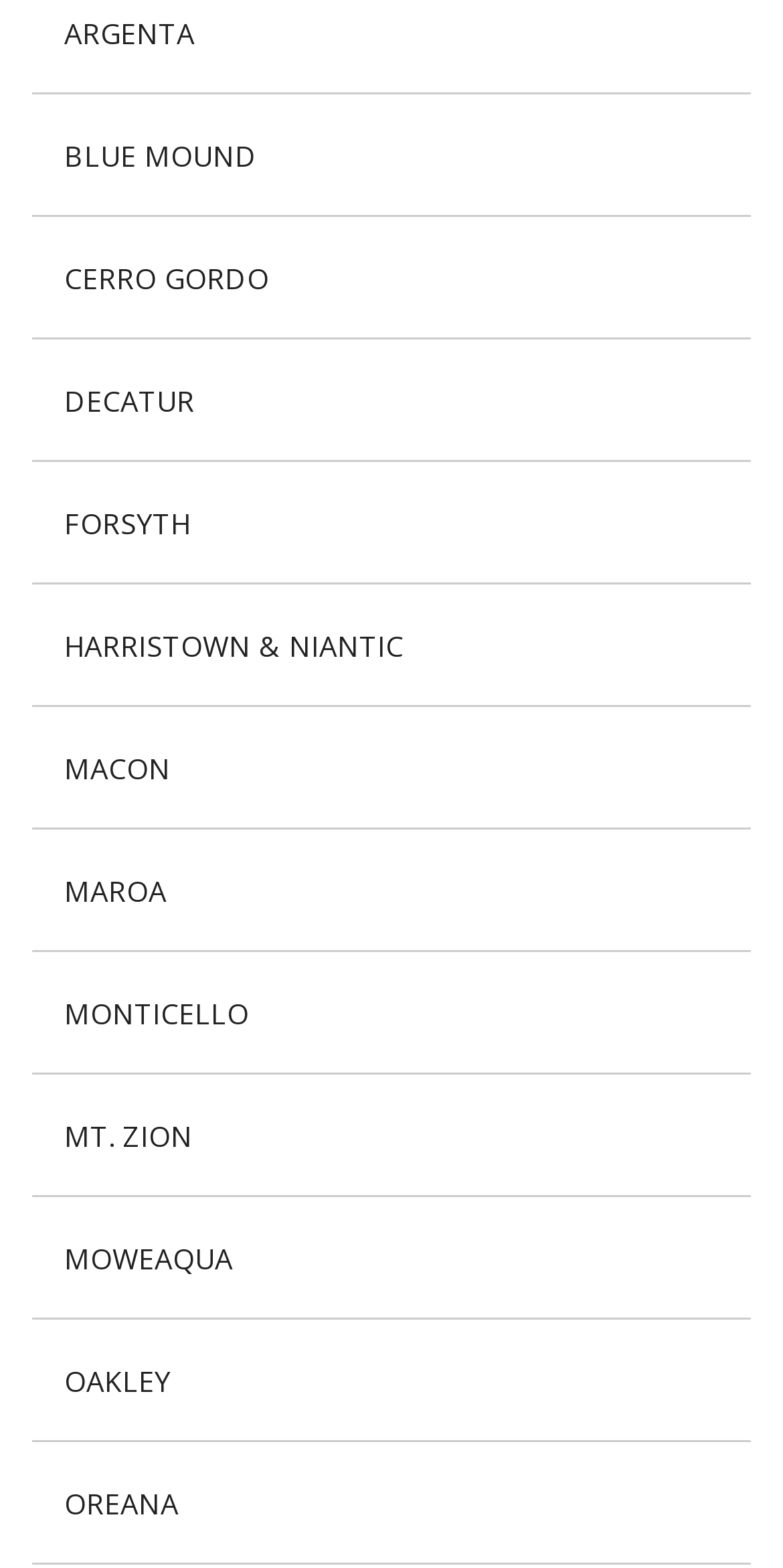Determine the bounding box coordinates for the element that should be clicked to follow this instruction: "check DECATUR". The coordinates should be given as four float numbers between 0 and 1, in the format [left, top, right, bottom].

[0.082, 0.242, 0.249, 0.269]